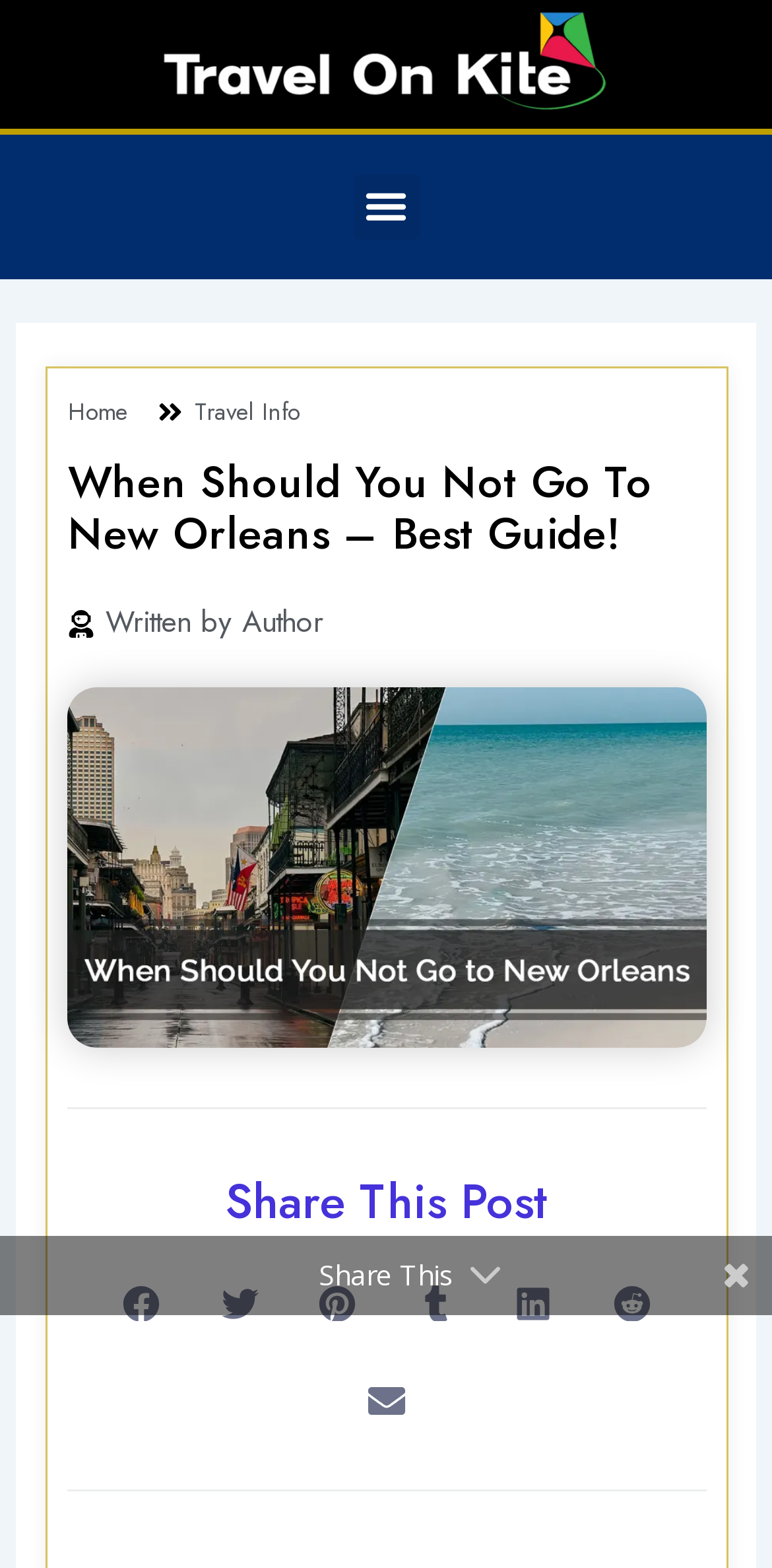Please identify the bounding box coordinates of the element's region that needs to be clicked to fulfill the following instruction: "View the article written by Author". The bounding box coordinates should consist of four float numbers between 0 and 1, i.e., [left, top, right, bottom].

[0.088, 0.382, 0.419, 0.412]